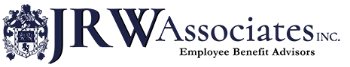Create a detailed narrative for the image.

The image features the logo of JRW Associates, Inc., a firm specializing in employee benefits. The logo is prominently displayed, showcasing the company name "JRW Associates" in bold, stylish font, accompanied by the designation "Employee Benefit Advisors." The design incorporates an emblematic crest above the text, which adds a professional touch, reinforcing the firm's identity in providing advisory services related to employee benefits. This visual representation reflects the company's commitment to supporting organizations in managing their employee benefit programs effectively.